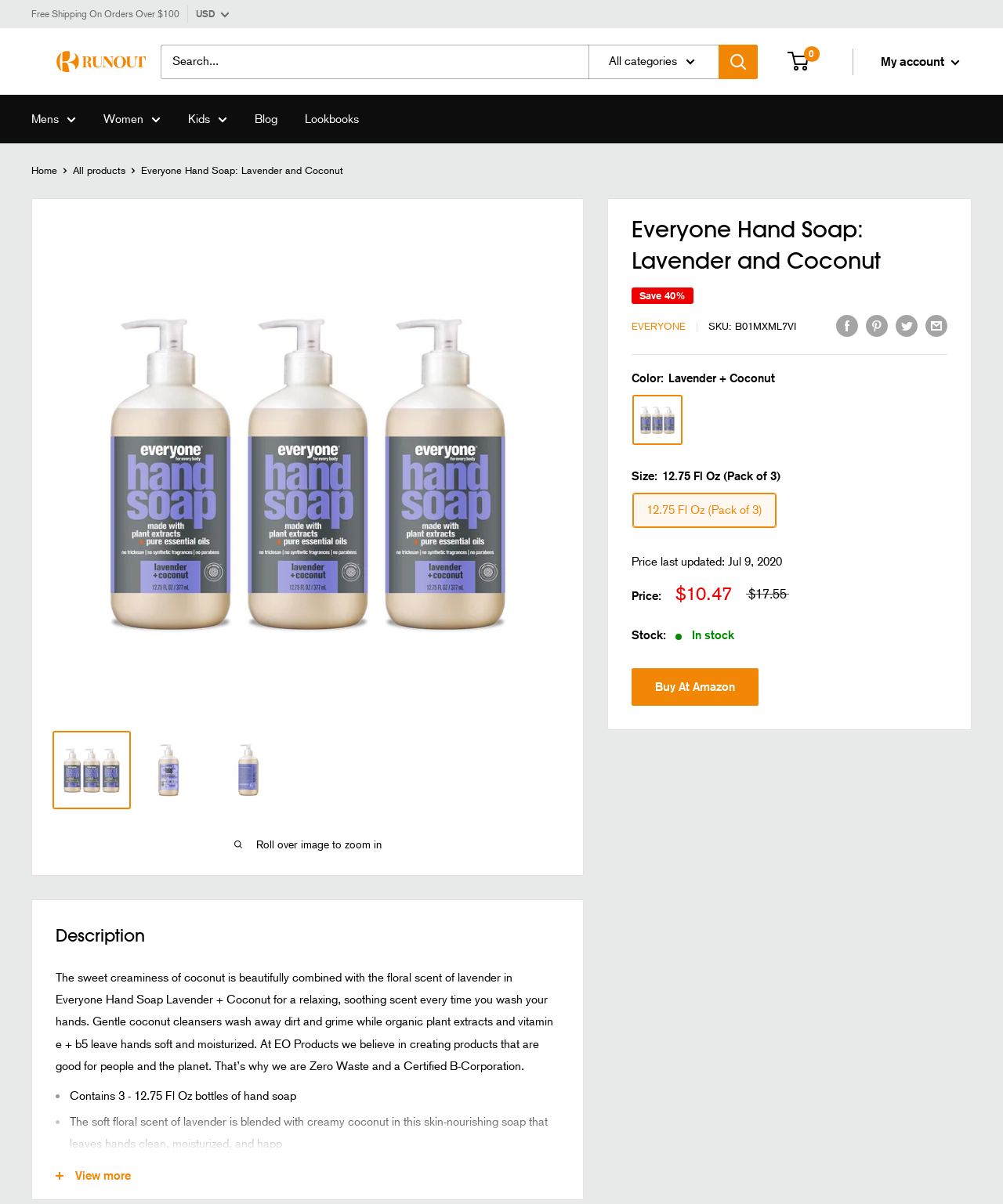Please find the bounding box coordinates of the section that needs to be clicked to achieve this instruction: "Share on Facebook".

[0.834, 0.26, 0.855, 0.279]